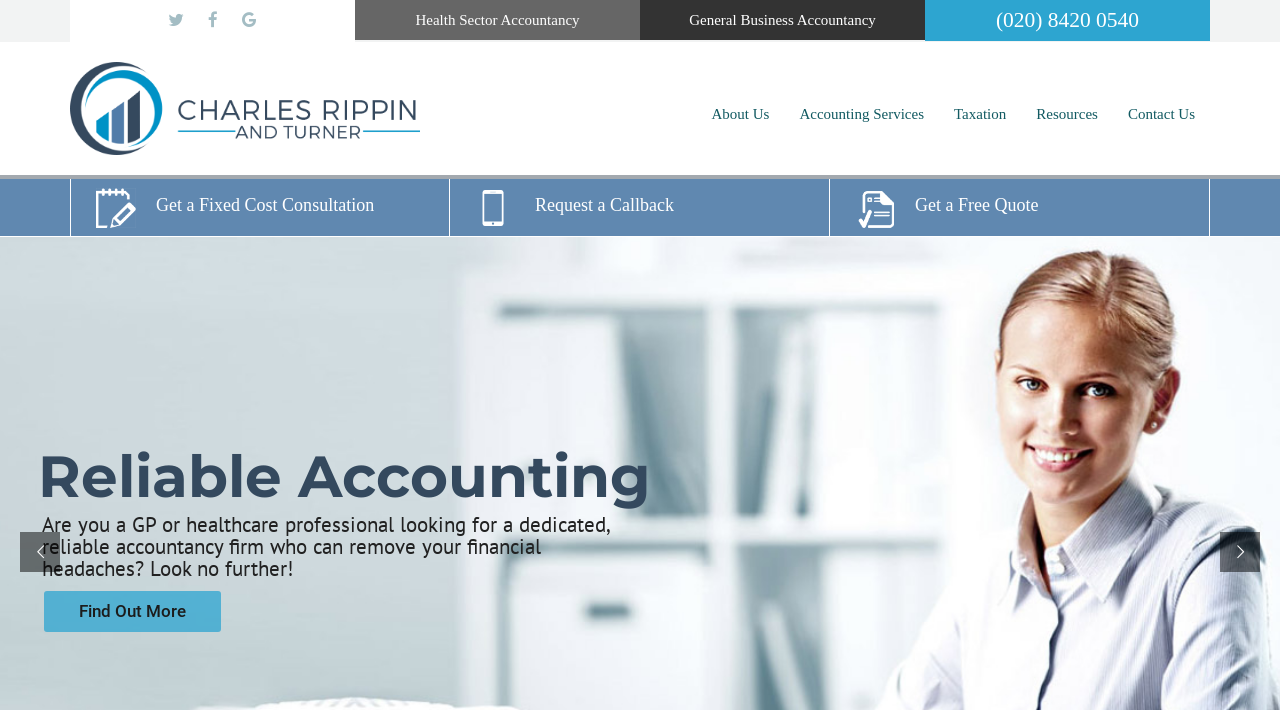Find the bounding box coordinates for the area you need to click to carry out the instruction: "Learn about health sector accountancy". The coordinates should be four float numbers between 0 and 1, indicated as [left, top, right, bottom].

[0.277, 0.0, 0.5, 0.056]